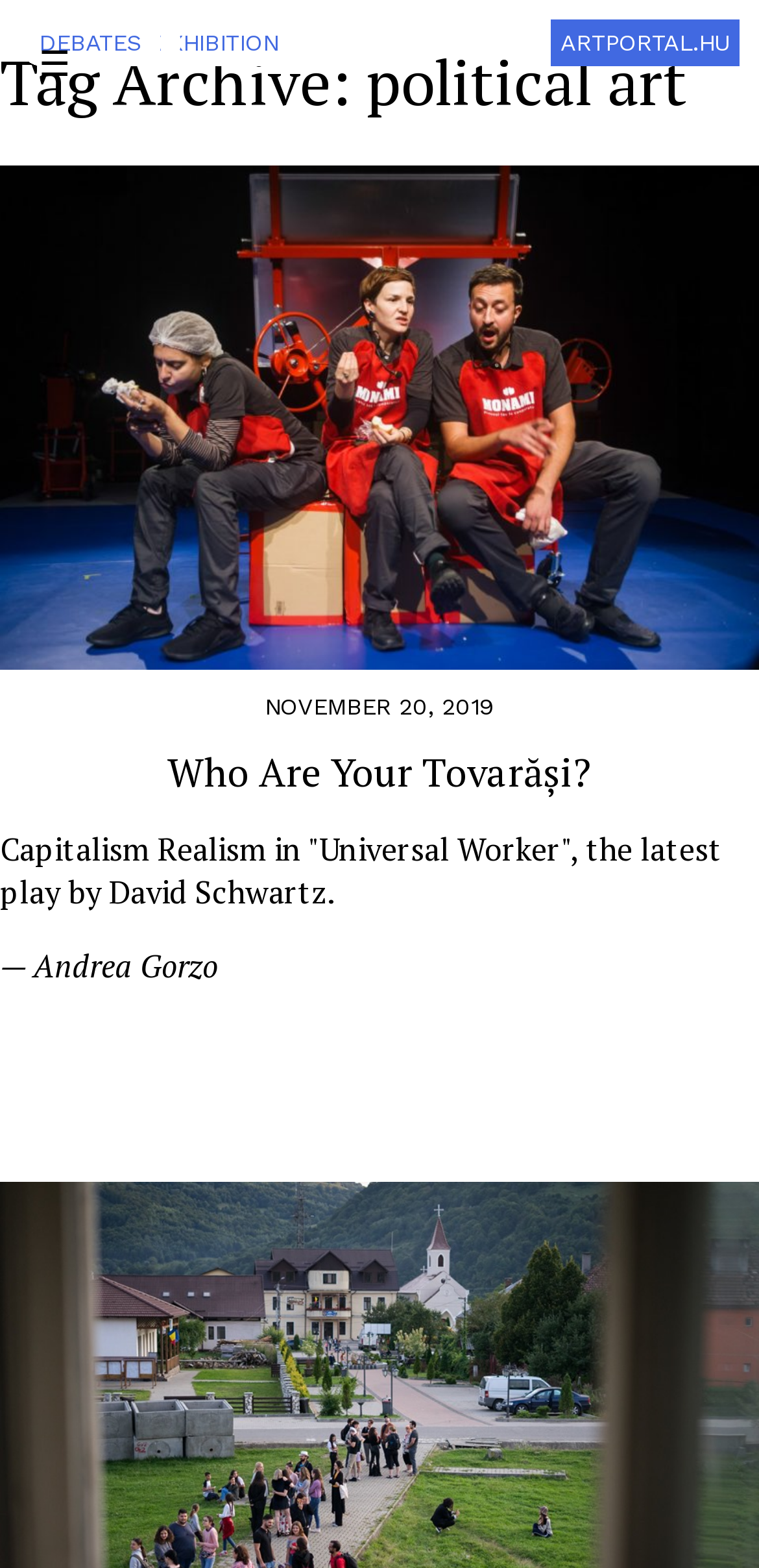Locate and provide the bounding box coordinates for the HTML element that matches this description: "Who Are Your Tovarăși?".

[0.221, 0.475, 0.779, 0.509]